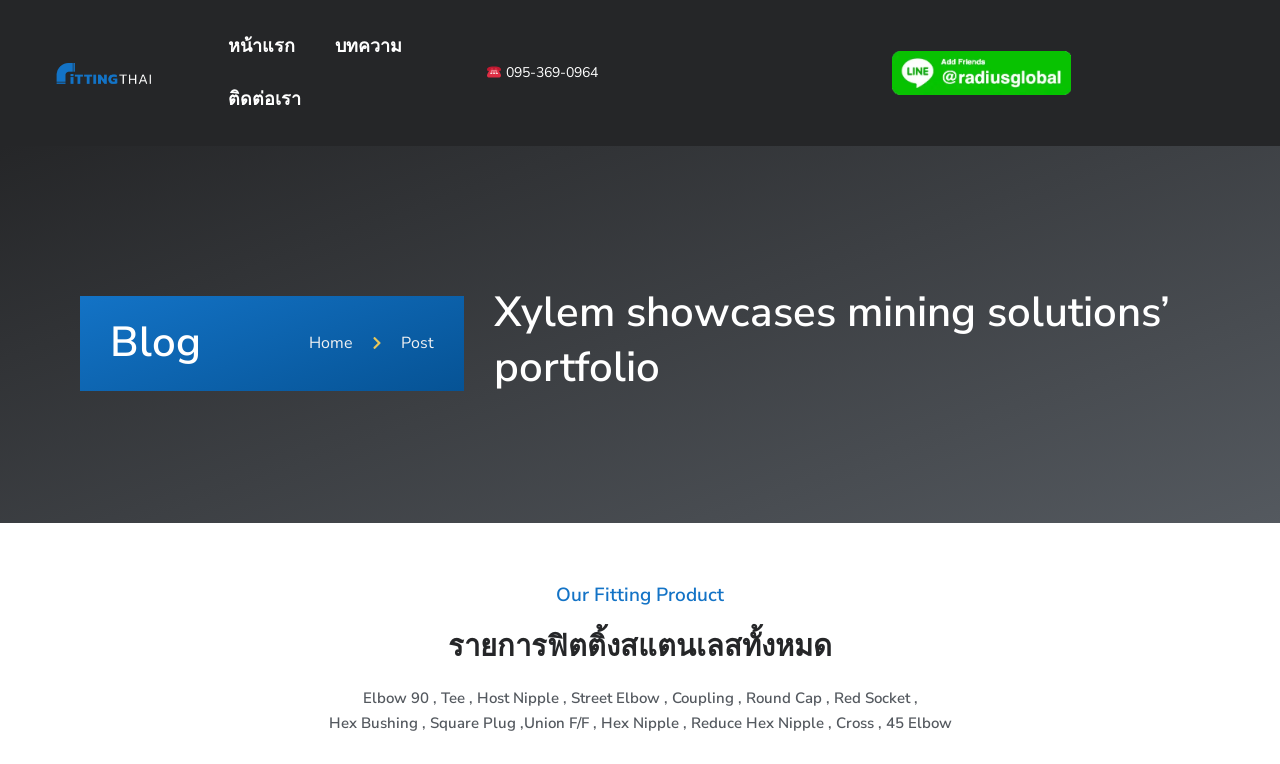Generate a thorough explanation of the webpage's elements.

The webpage is about Xylem's mining solutions portfolio, with a focus on its holistic smart water management solutions. At the top left corner, there is a logo image with the text "fitting thai fitting LOGO W". Below the logo, there are three links: "หน้าแรก" (home), "บทความ" (articles), and "ติดต่อเรา" (contact us), aligned horizontally.

To the right of the links, there is an image of a phone icon (☎️) accompanied by a phone number "095-369-0964". Further to the right, there is a link with a logo image "fittingthai fitting stainless brass valve stainless line logo".

Below these elements, there is a section with a heading "Blog" on the left, followed by a static text "Home" and a link "Post". On the right side of this section, there is a heading "Xylem showcases mining solutions’ portfolio" that spans across the entire width of the page.

Further down, there is a section with a heading "Our Fitting Product" and a list of products, including "Elbow 90, Tee, Host Nipple, Street Elbow, Coupling, Round Cap, Red Socket" and "Hex Bushing, Square Plug,Union F/F, Hex Nipple, Reduce Hex Nipple, Cross, 45 Elbow". This list is divided into two lines of text. Above this section, there is a heading "รายการฟิตติ้งสแตนเลสทั้งหมด" (list of all stainless steel fittings).